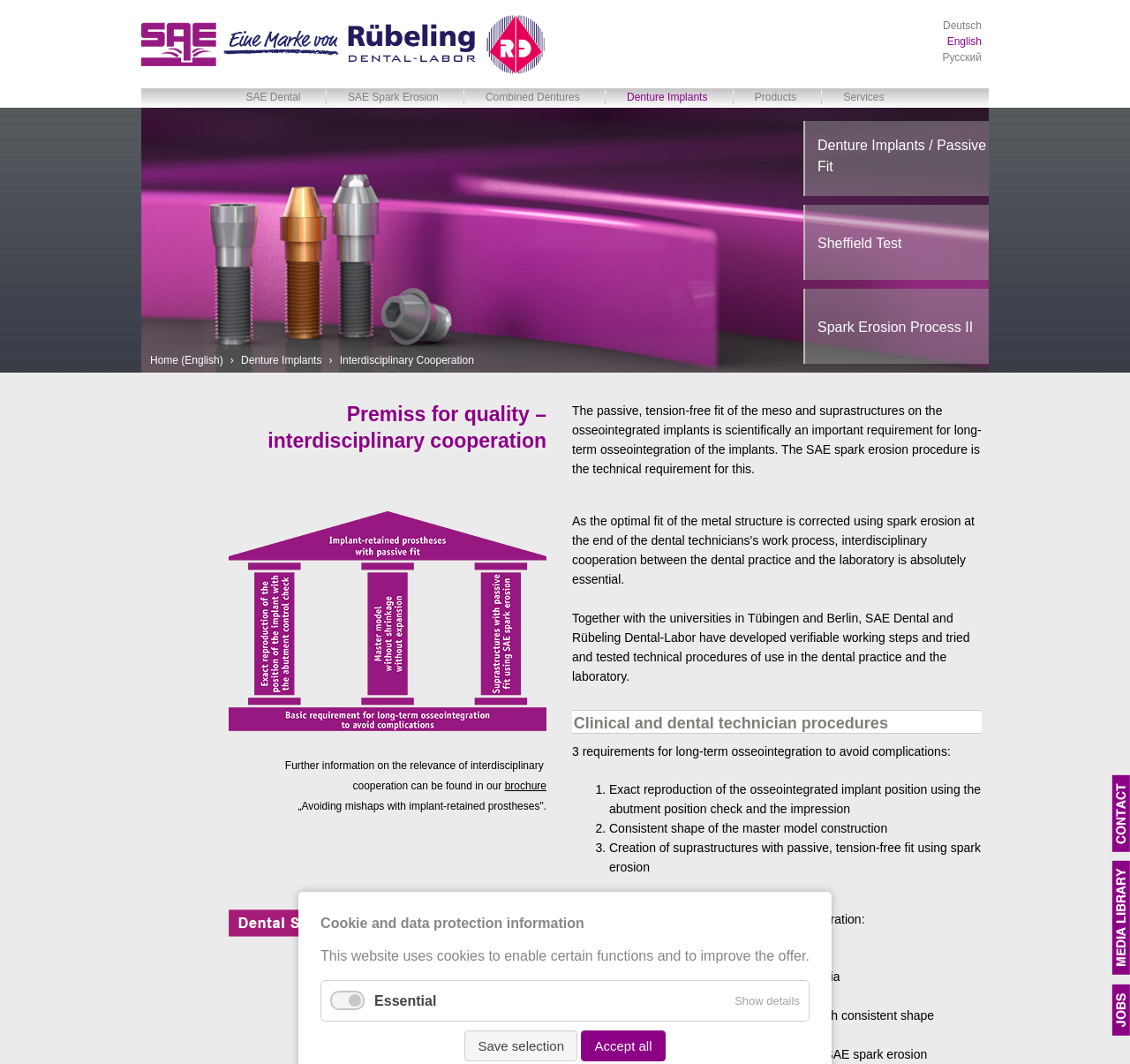Given the description of a UI element: "Denture Implants / Passive Fit", identify the bounding box coordinates of the matching element in the webpage screenshot.

[0.711, 0.114, 0.875, 0.187]